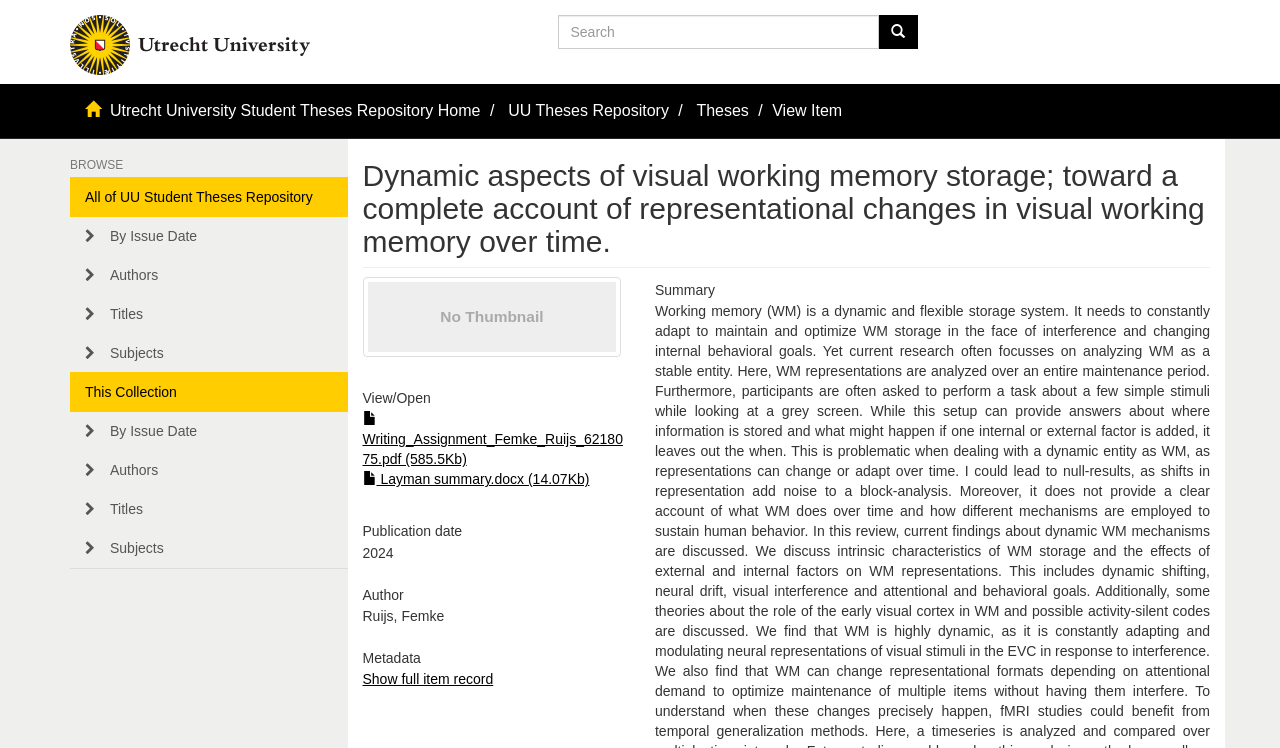Provide a single word or phrase to answer the given question: 
What is the publication date of the thesis?

2024